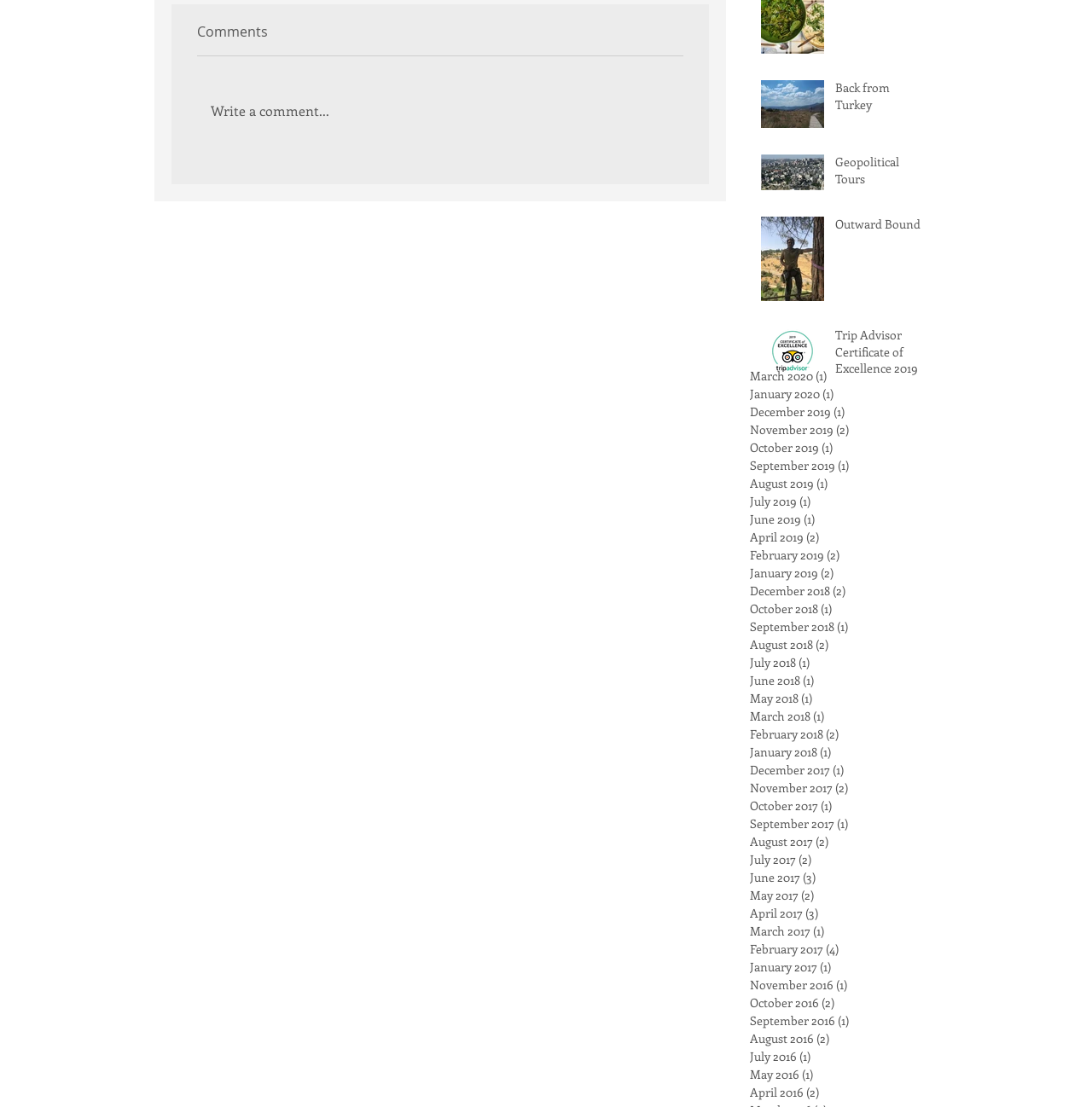Could you highlight the region that needs to be clicked to execute the instruction: "Write a comment"?

[0.18, 0.078, 0.626, 0.121]